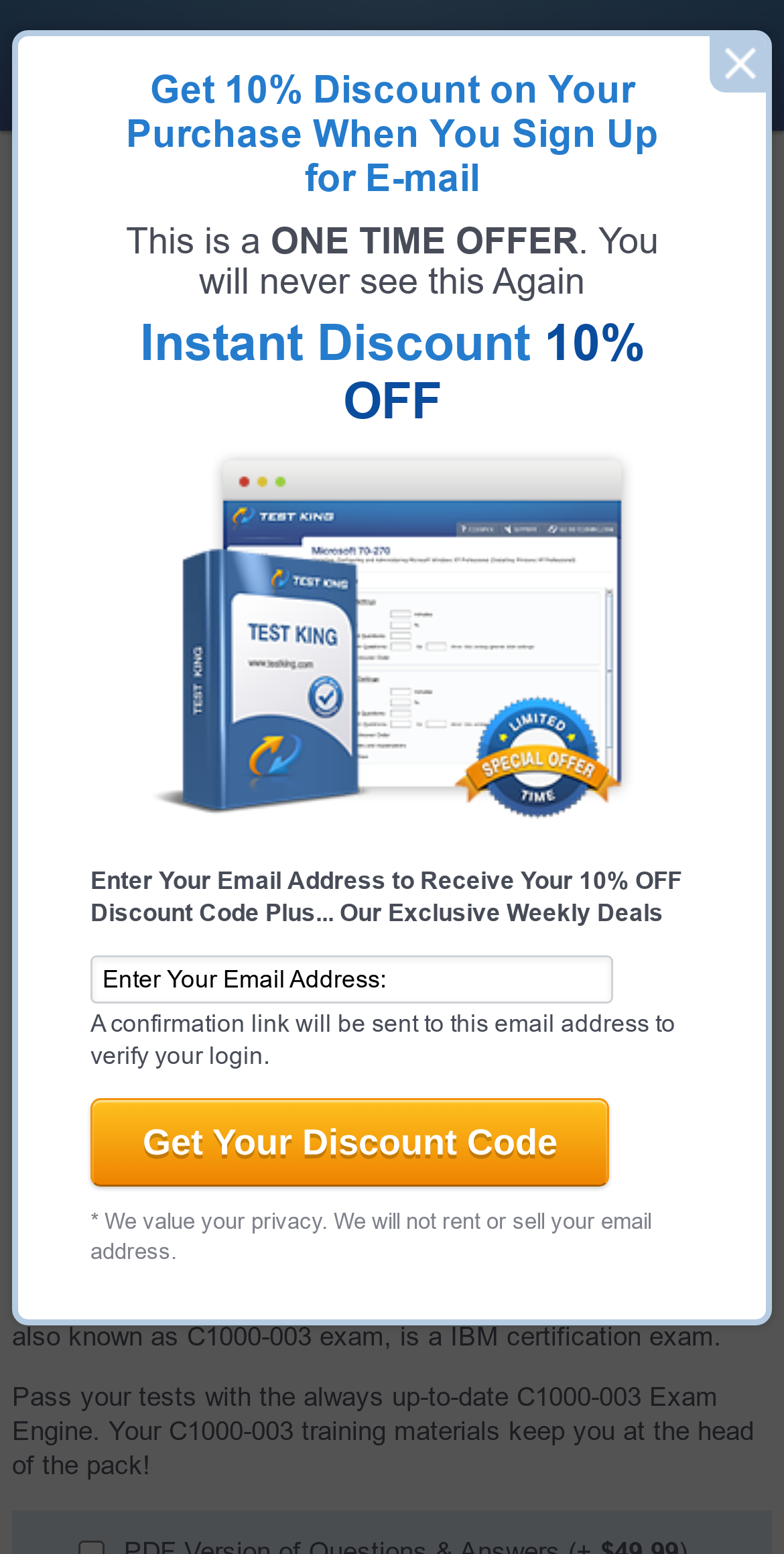What is the name of the exam that is also known as C1000-003?
We need a detailed and meticulous answer to the question.

The name of the exam can be found in the section that describes the exam, where it says '“IBM Mobile Foundation v8.0 Application Development Exam”, also known as C1000-003 exam, is a IBM certification exam'.